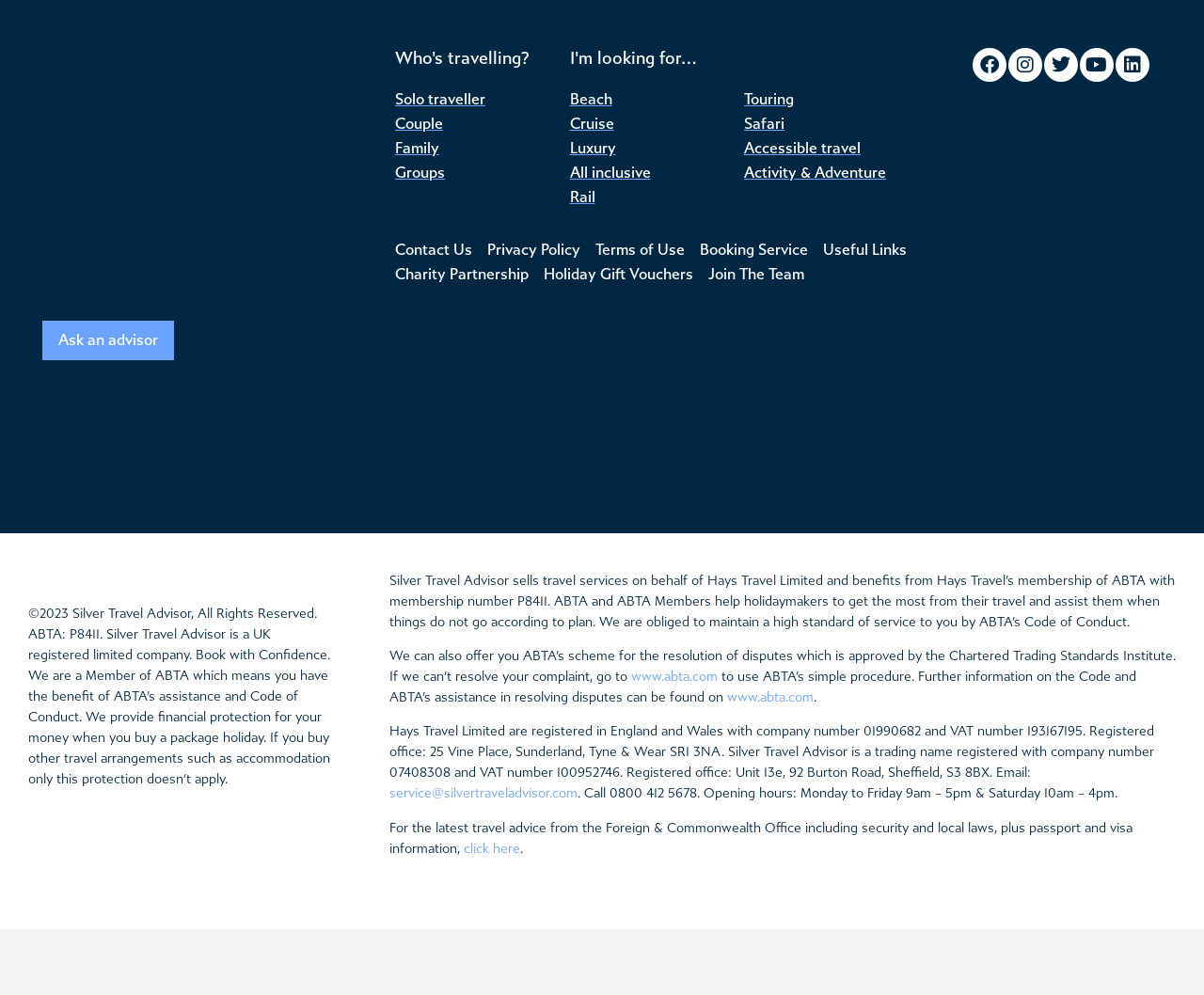Please identify the bounding box coordinates of the element's region that should be clicked to execute the following instruction: "Click on 'Ask an advisor'". The bounding box coordinates must be four float numbers between 0 and 1, i.e., [left, top, right, bottom].

[0.035, 0.322, 0.145, 0.362]